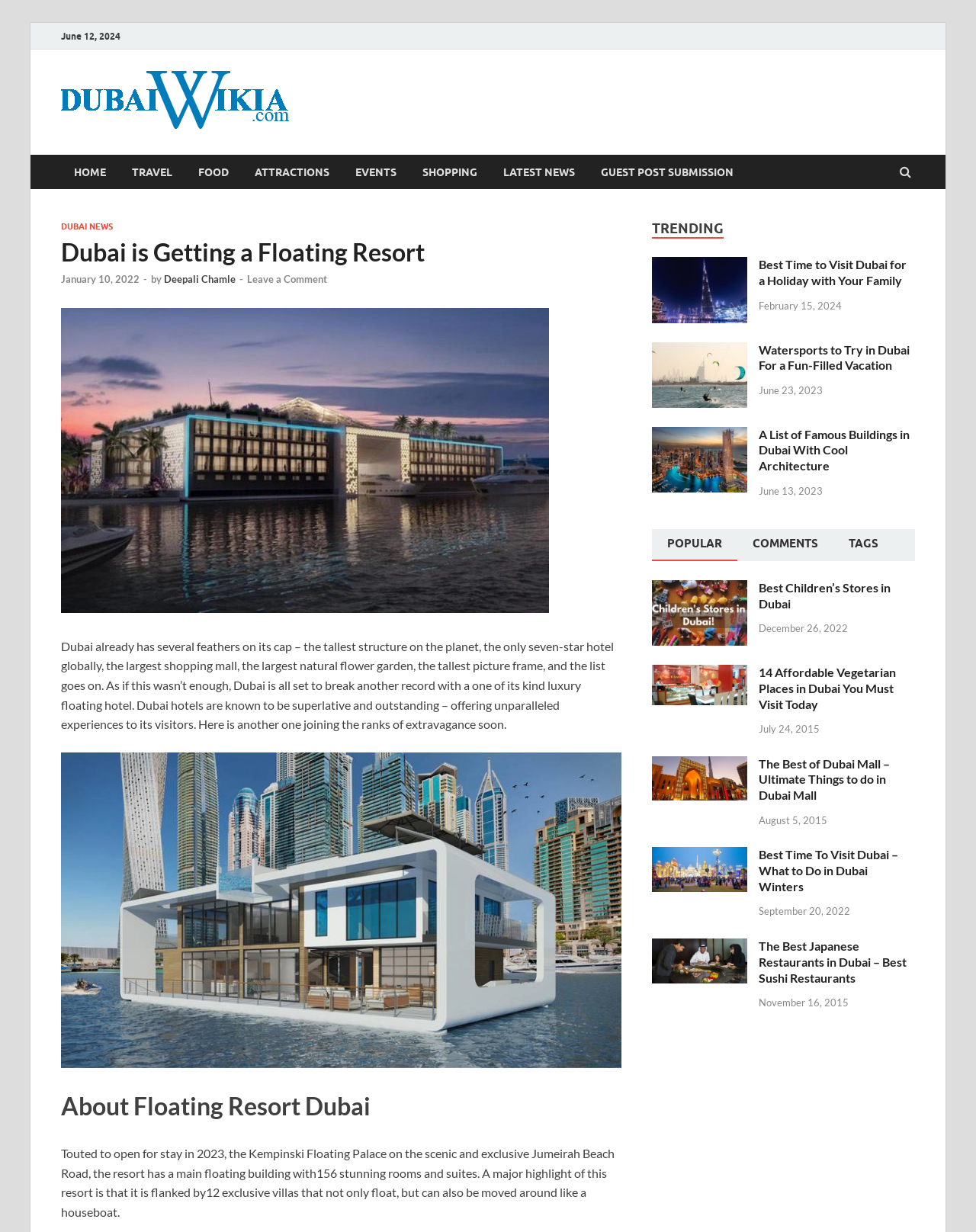Identify and extract the heading text of the webpage.

Dubai is Getting a Floating Resort